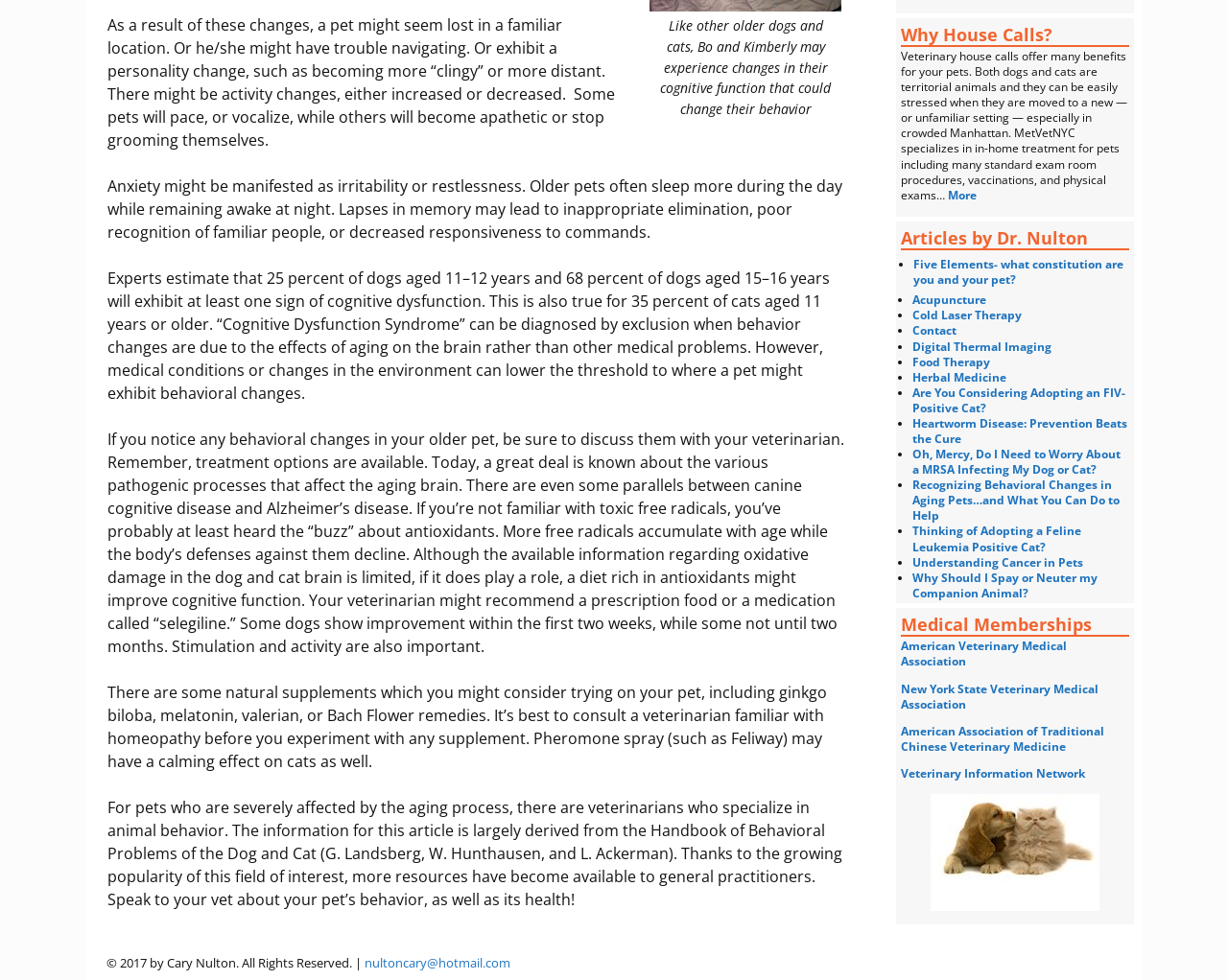Using the element description Digital Thermal Imaging, predict the bounding box coordinates for the UI element. Provide the coordinates in (top-left x, top-left y, bottom-right x, bottom-right y) format with values ranging from 0 to 1.

[0.743, 0.345, 0.856, 0.362]